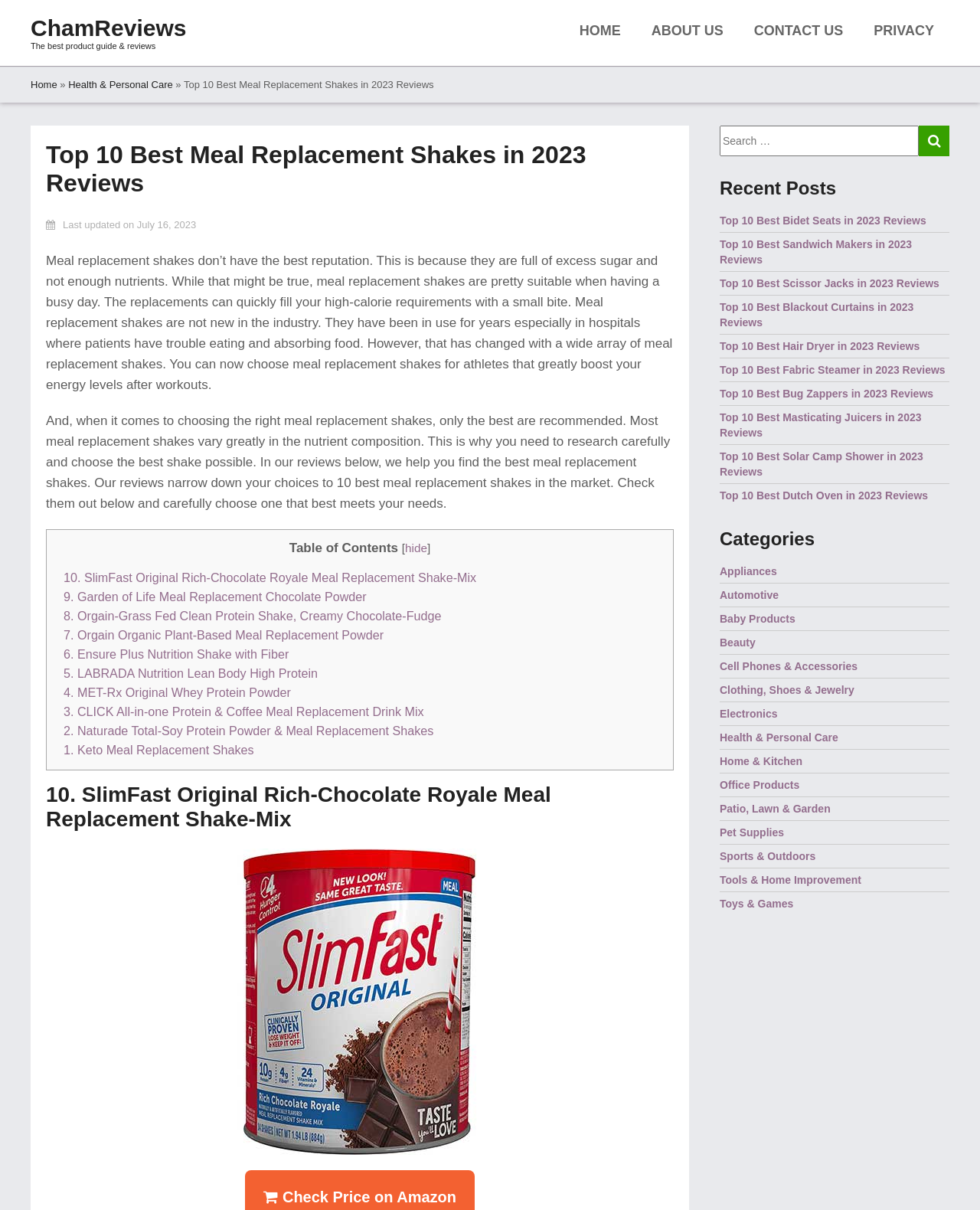Using the provided description ChamReviews, find the bounding box coordinates for the UI element. Provide the coordinates in (top-left x, top-left y, bottom-right x, bottom-right y) format, ensuring all values are between 0 and 1.

[0.031, 0.013, 0.19, 0.034]